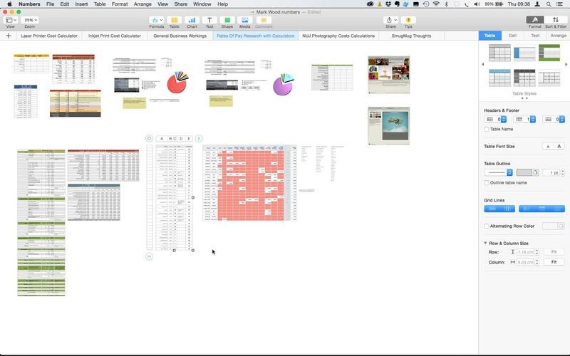What application is being used to display the spreadsheets?
Please answer the question as detailed as possible.

The image clearly shows multiple spreadsheets opened within Apple's Numbers application, which is a spreadsheet software used for creating and editing tables, charts, and other data representations.